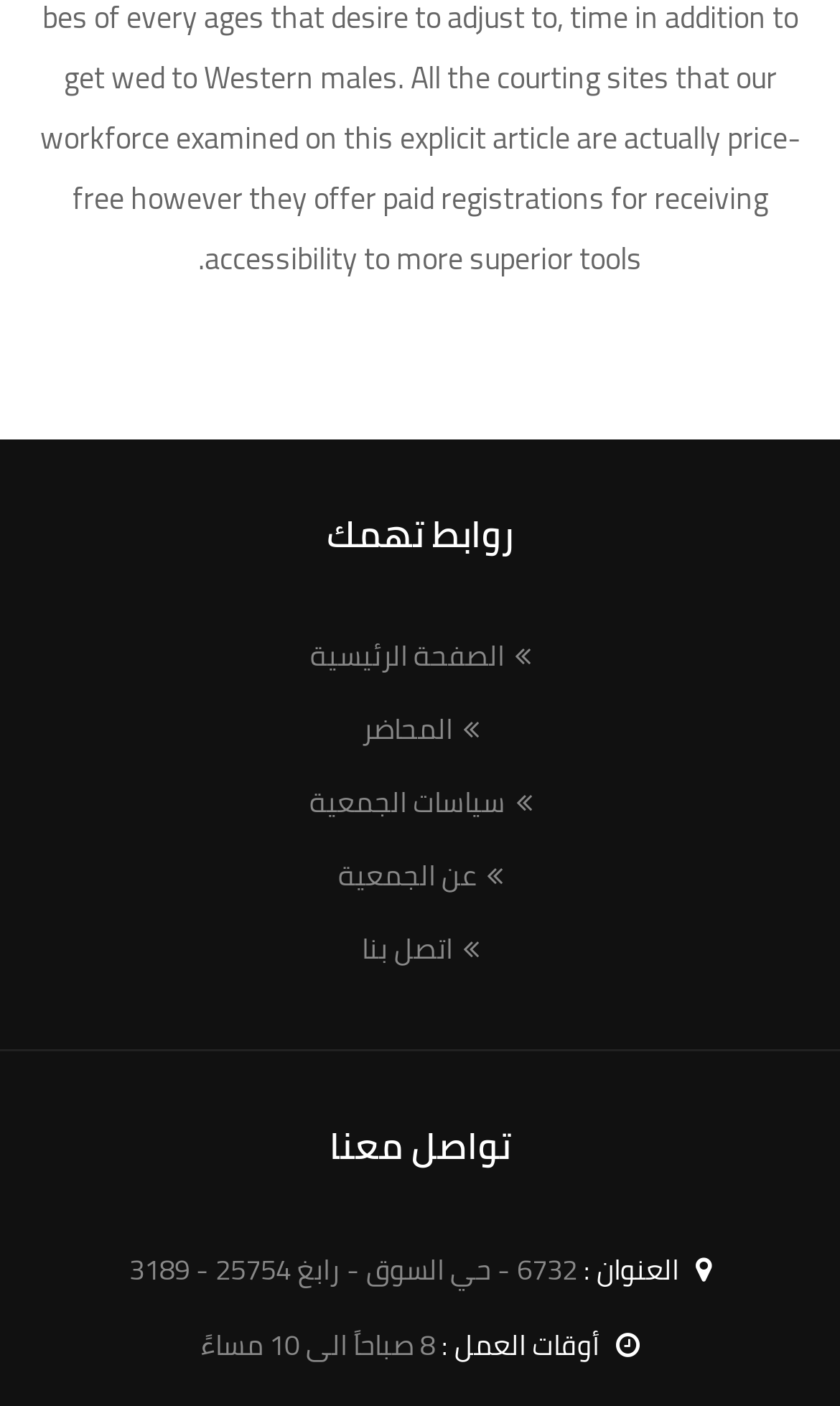What are the working hours of the association?
Please answer the question with a detailed and comprehensive explanation.

The webpage provides the working hours of the association under the 'أوقات العمل :' section, which states that the working hours are from 8 صباحاً الى 10 مساءً, which translates to 8 am to 10 pm.